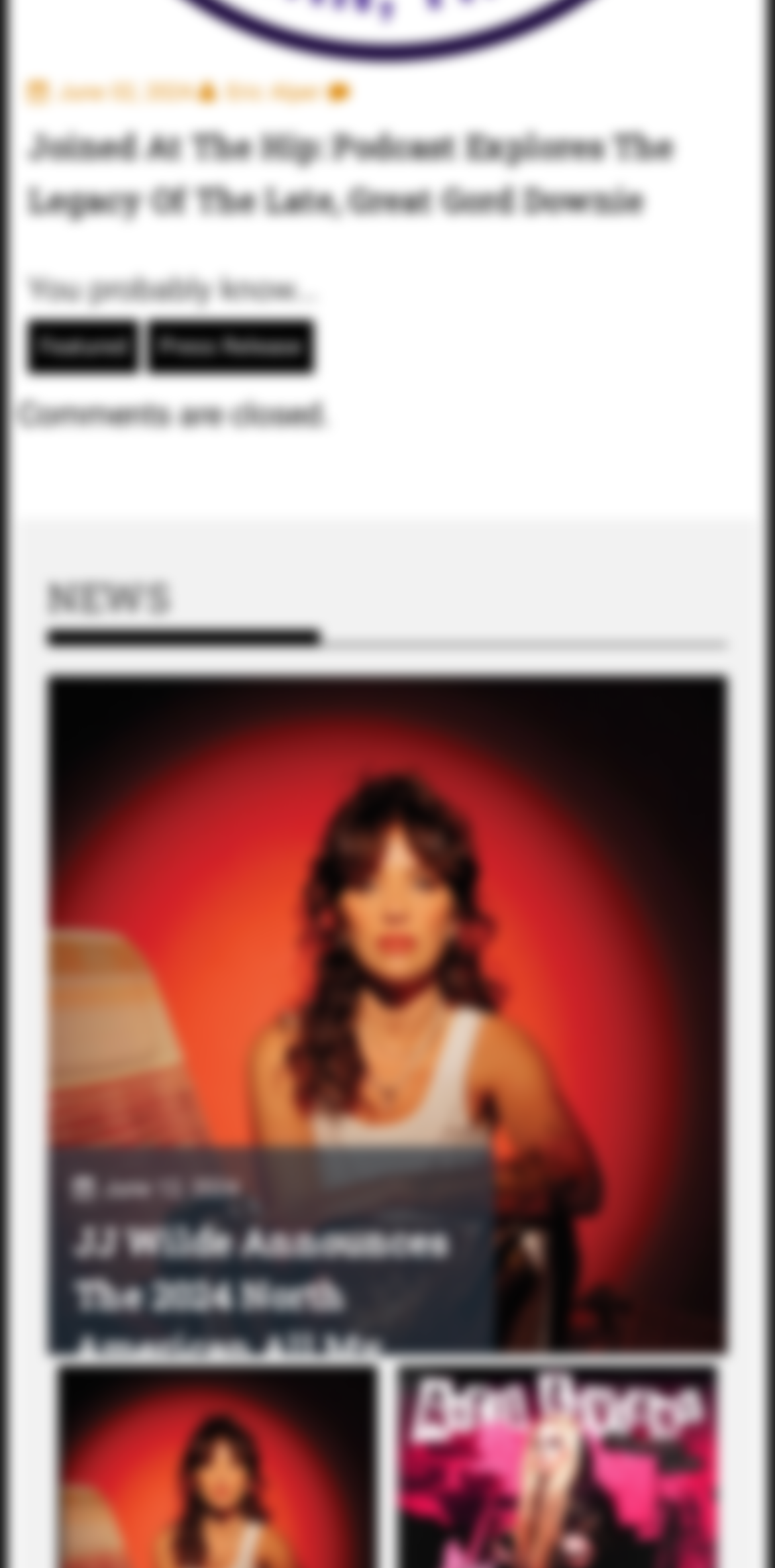Locate the bounding box of the UI element with the following description: "Press Release".

[0.19, 0.204, 0.405, 0.238]